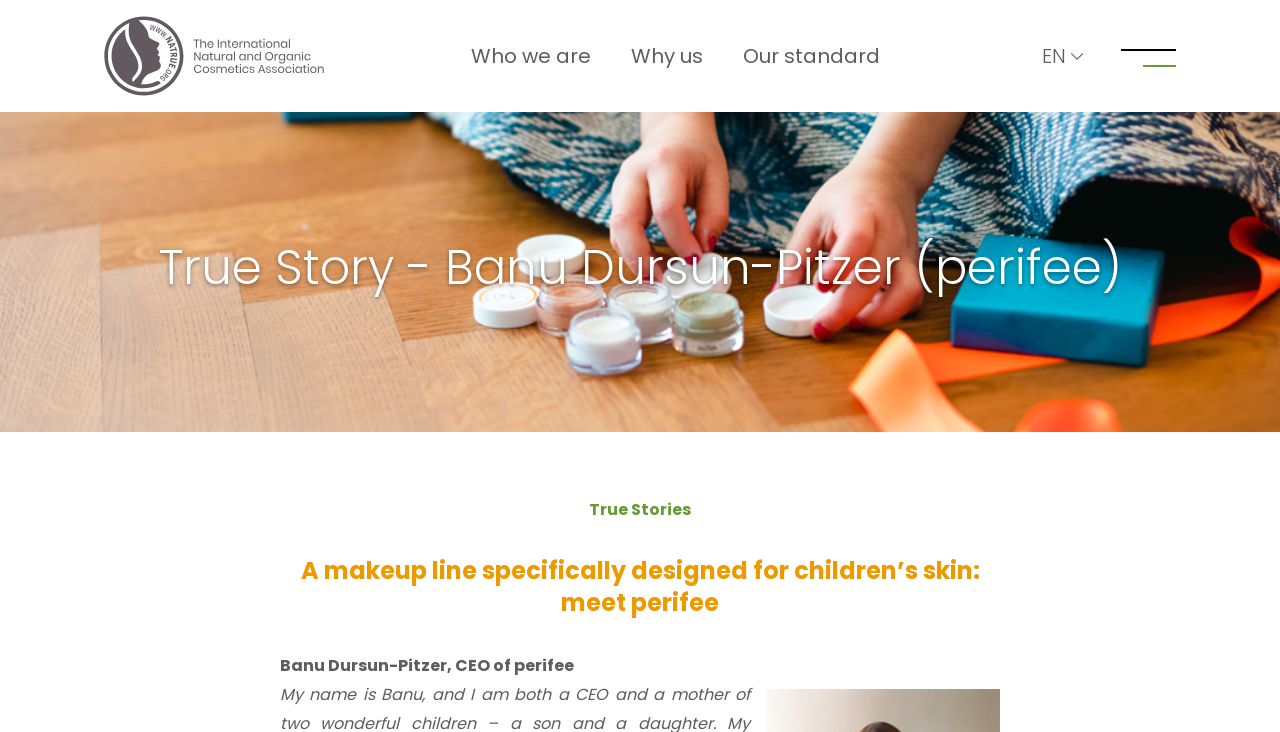Identify the coordinates of the bounding box for the element that must be clicked to accomplish the instruction: "Read the review of Prisoners".

None